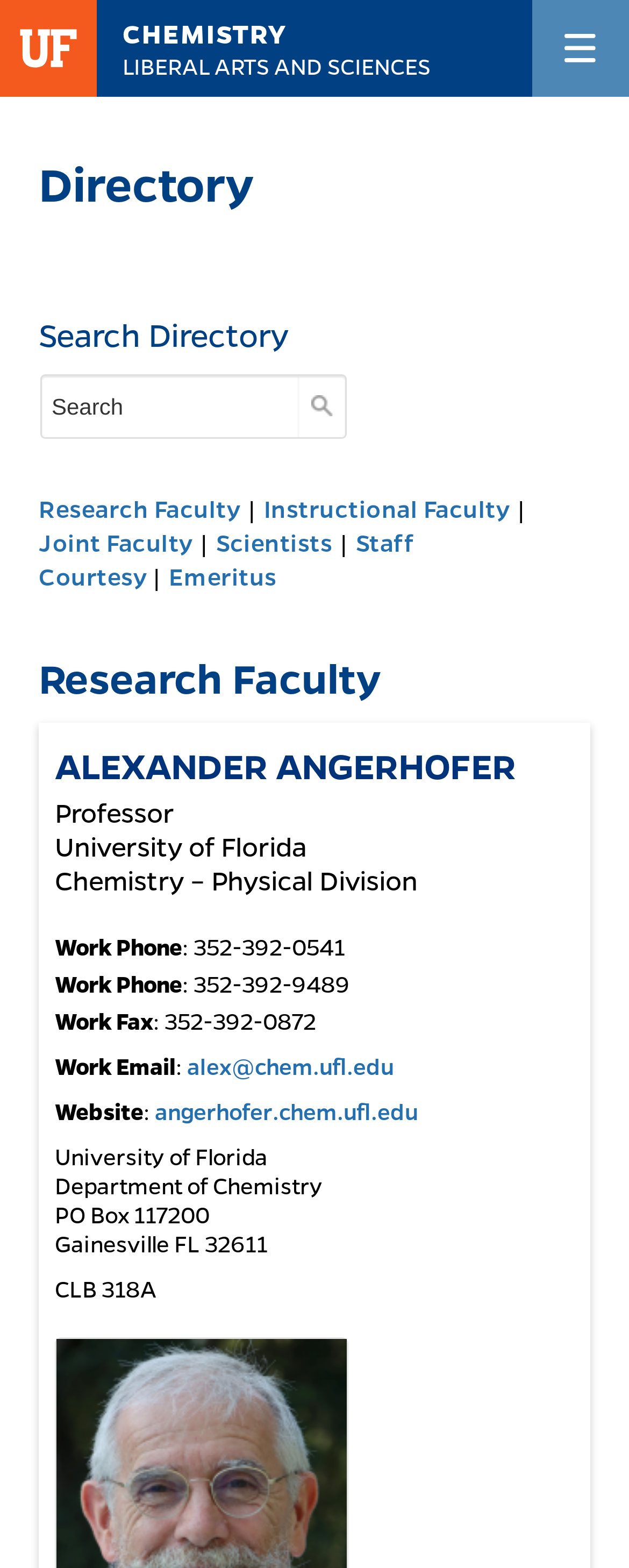Examine the image carefully and respond to the question with a detailed answer: 
What is the email address of the professor?

The email address of the professor can be found in the link element with the text 'alex@chem.ufl.edu' which is located below the 'Work Email' label.